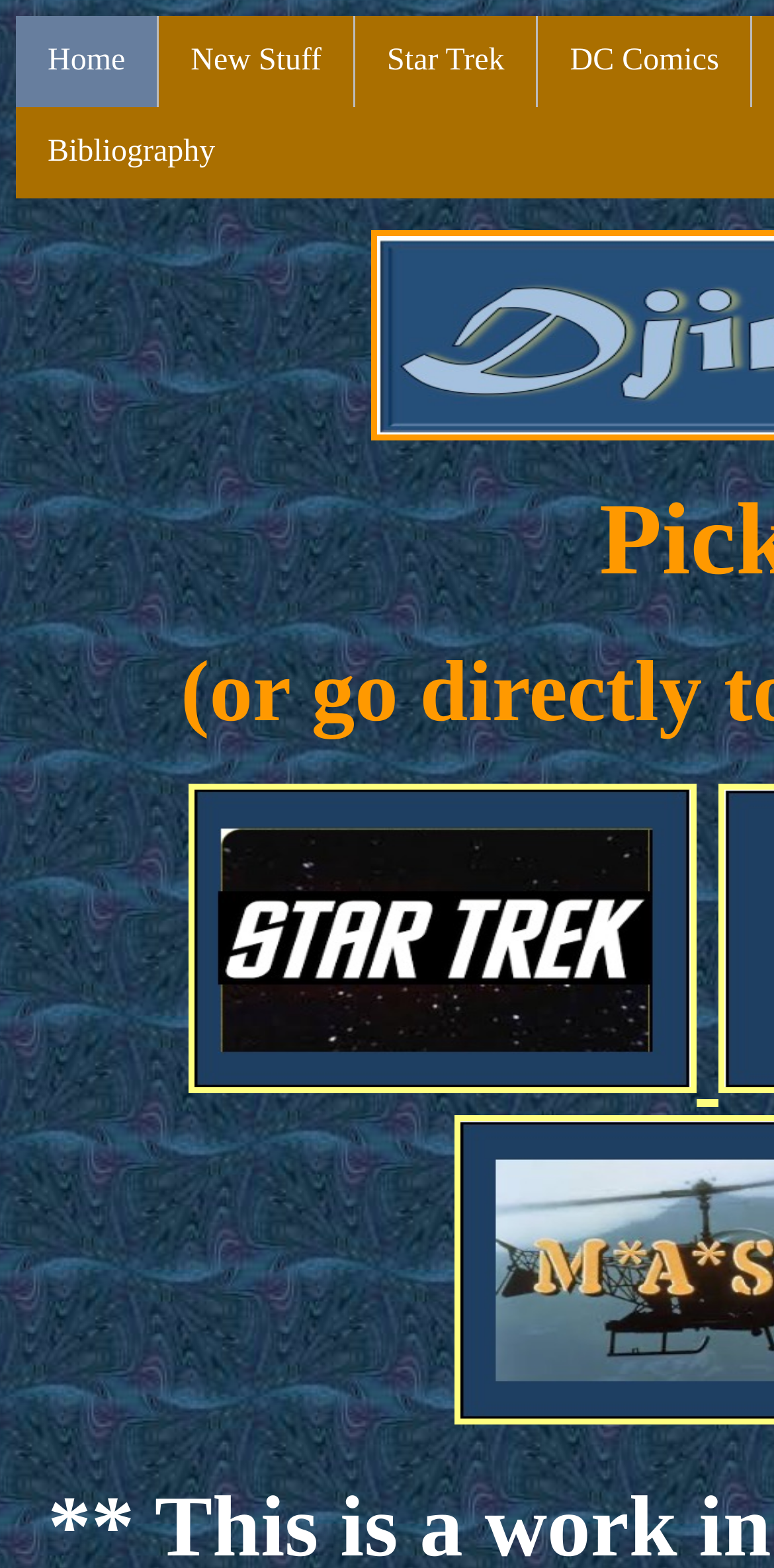What is the position of the 'Bibliography' link?
Look at the screenshot and provide an in-depth answer.

By comparing the y1 and y2 coordinates of the 'Bibliography' link element with those of the main menu link elements, I determined that the 'Bibliography' link is positioned below the main menu.